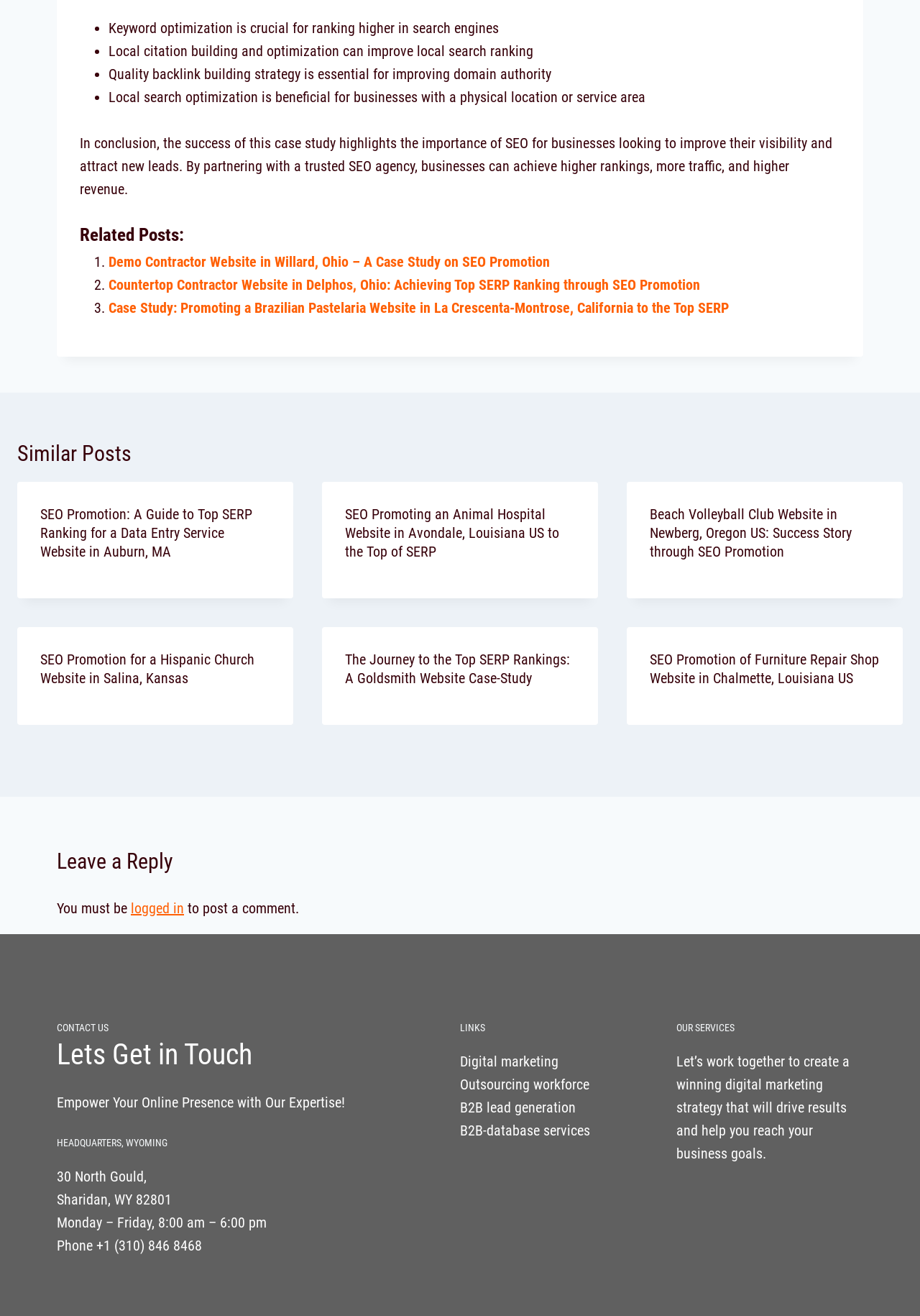Please find the bounding box coordinates of the element's region to be clicked to carry out this instruction: "Leave a reply".

[0.062, 0.644, 0.938, 0.665]